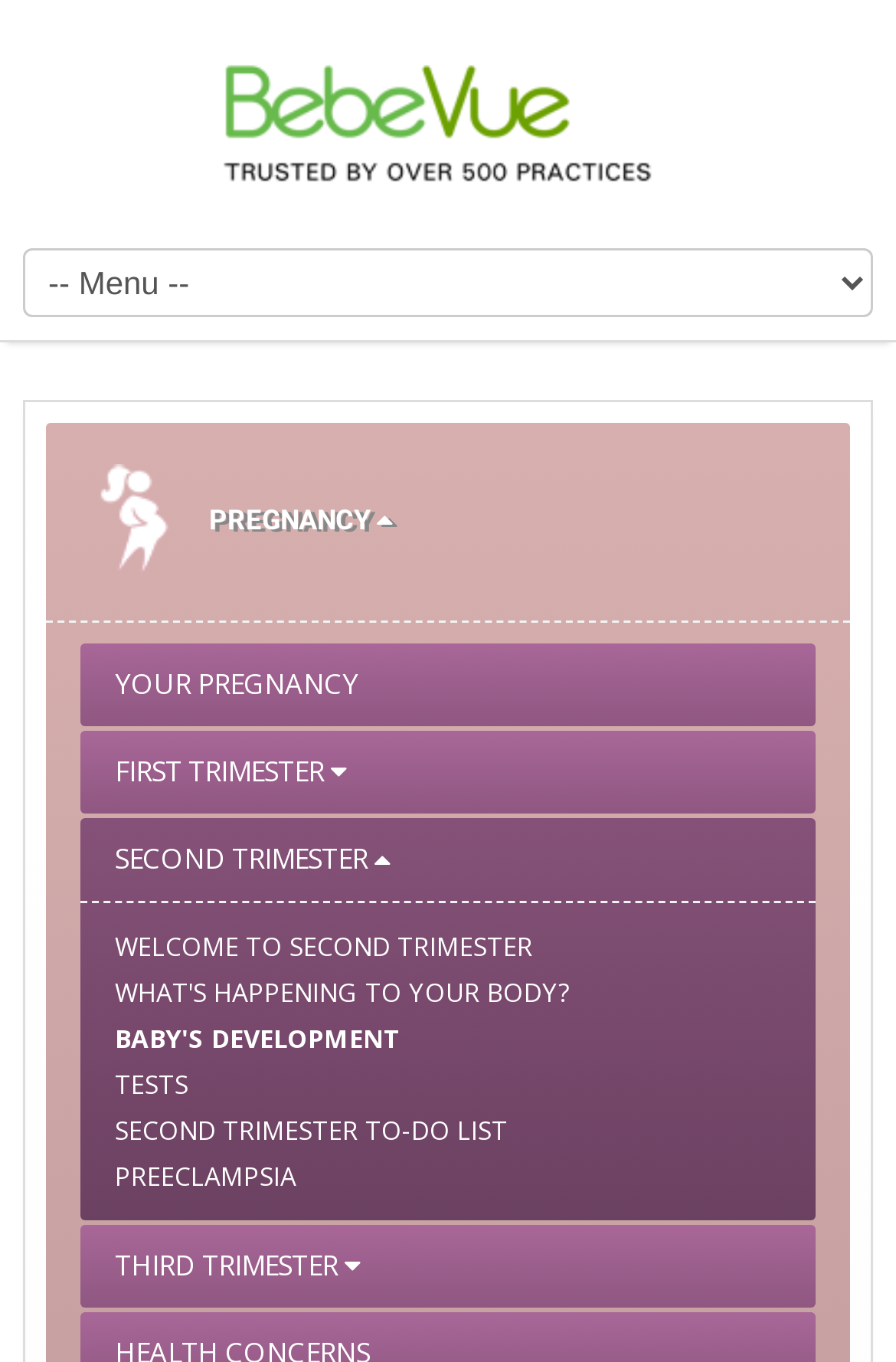Pinpoint the bounding box coordinates of the clickable element needed to complete the instruction: "Play with flash cards". The coordinates should be provided as four float numbers between 0 and 1: [left, top, right, bottom].

[0.09, 0.922, 0.91, 0.983]